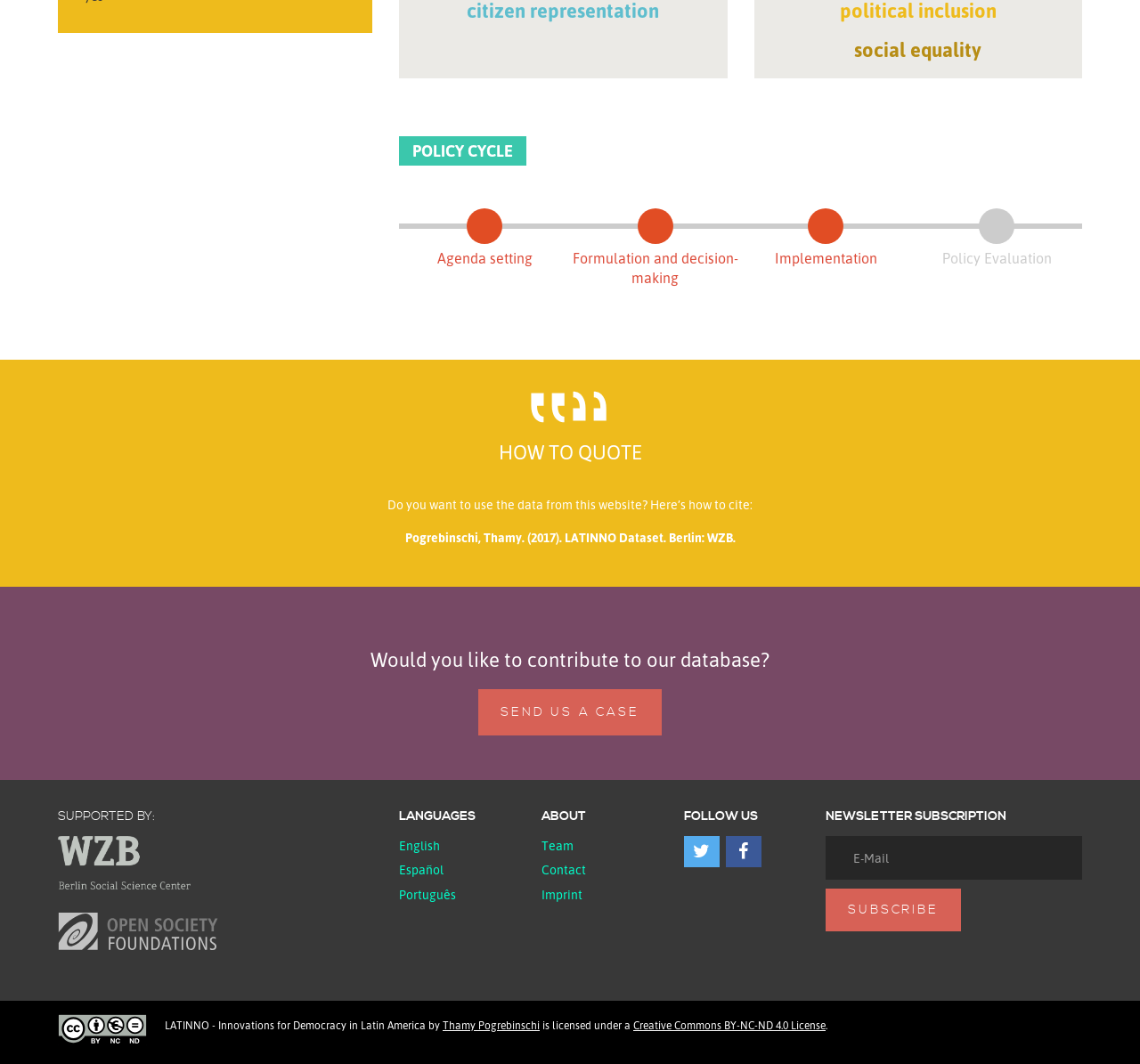Please predict the bounding box coordinates of the element's region where a click is necessary to complete the following instruction: "Click on 'SEND US A CASE'". The coordinates should be represented by four float numbers between 0 and 1, i.e., [left, top, right, bottom].

[0.42, 0.648, 0.58, 0.692]